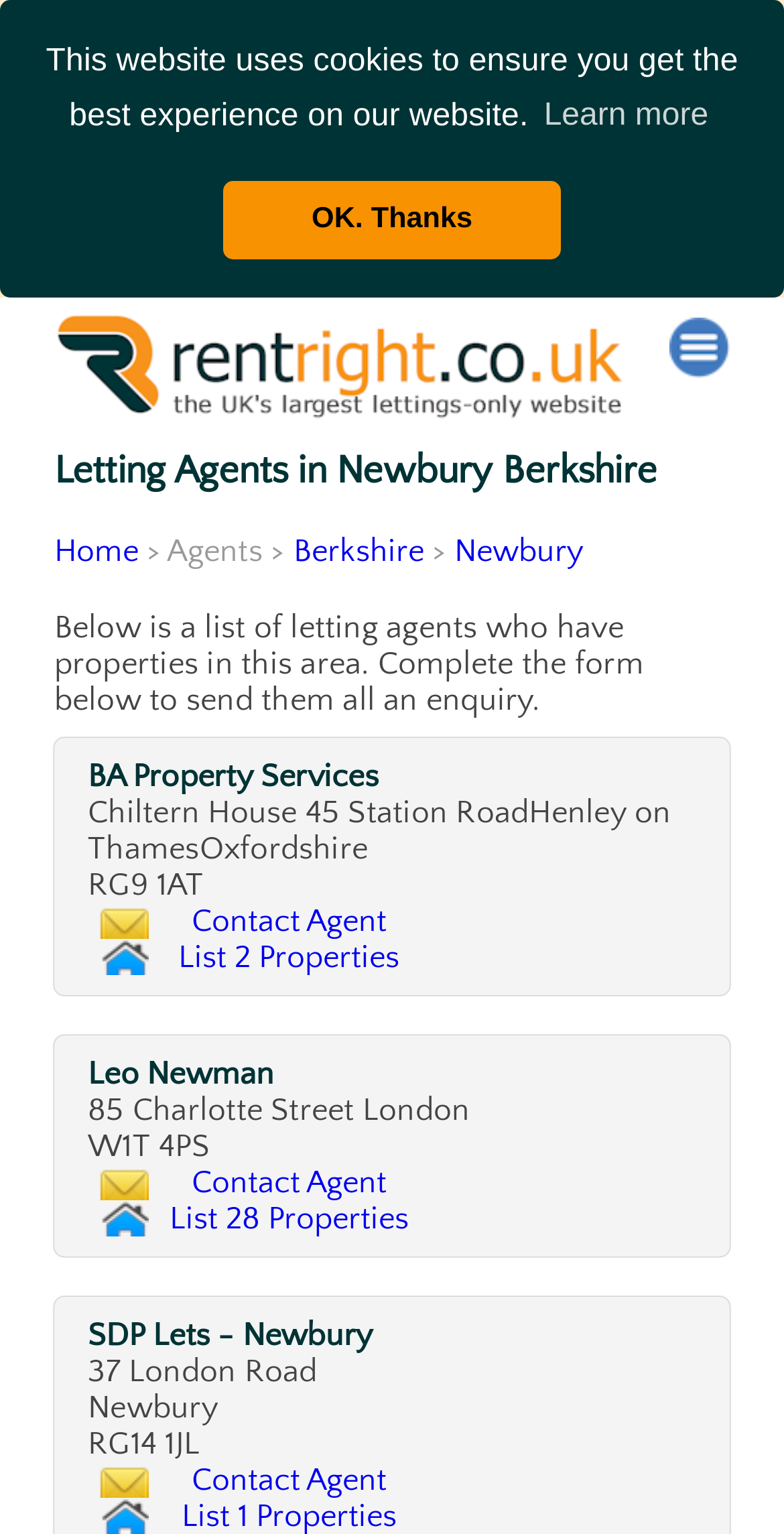Pinpoint the bounding box coordinates of the area that must be clicked to complete this instruction: "Contact BA Property Services".

[0.138, 0.602, 0.676, 0.655]